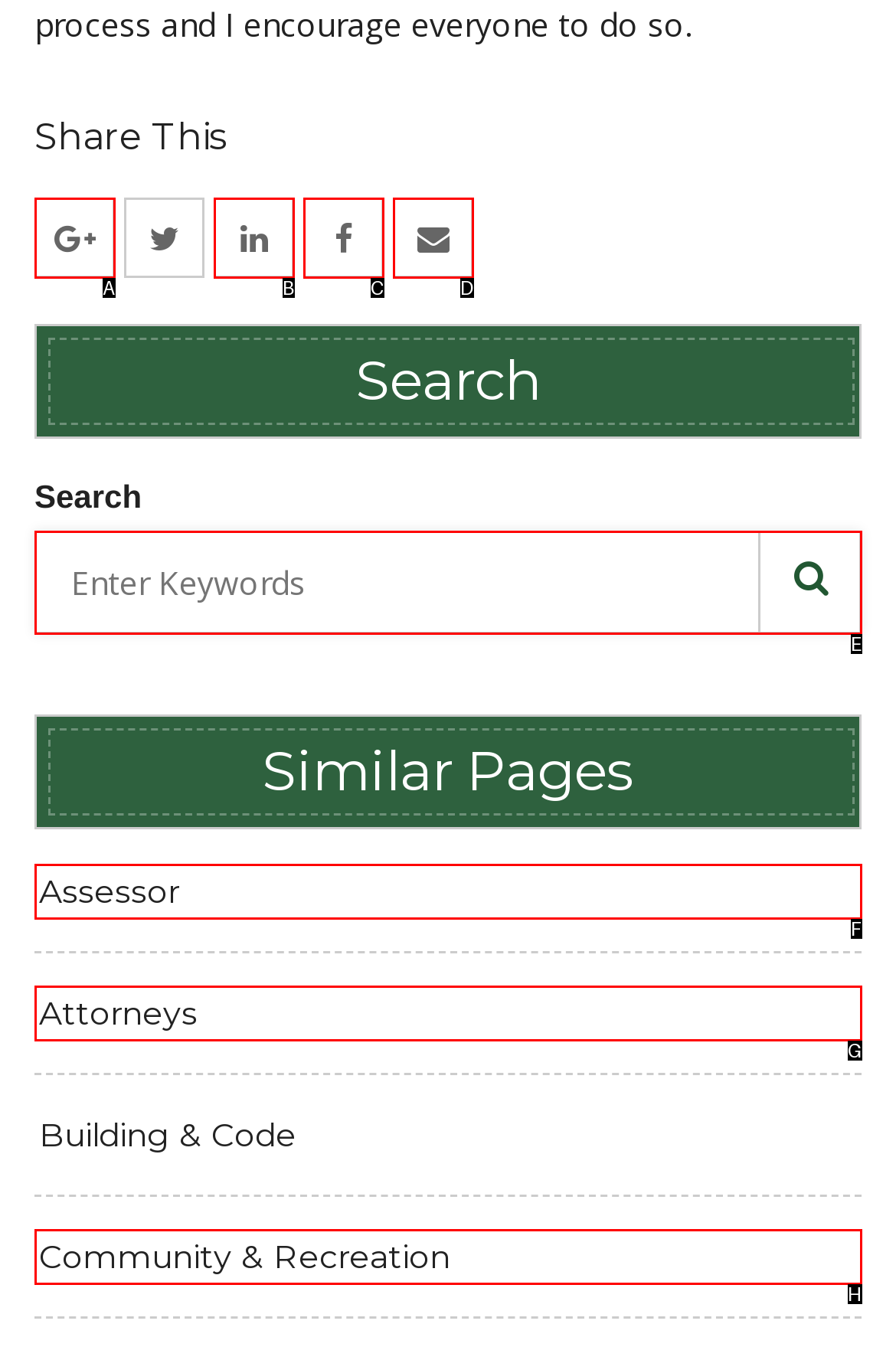Pick the option that corresponds to: parent_node: Search name="query" placeholder="Enter Keywords"
Provide the letter of the correct choice.

E